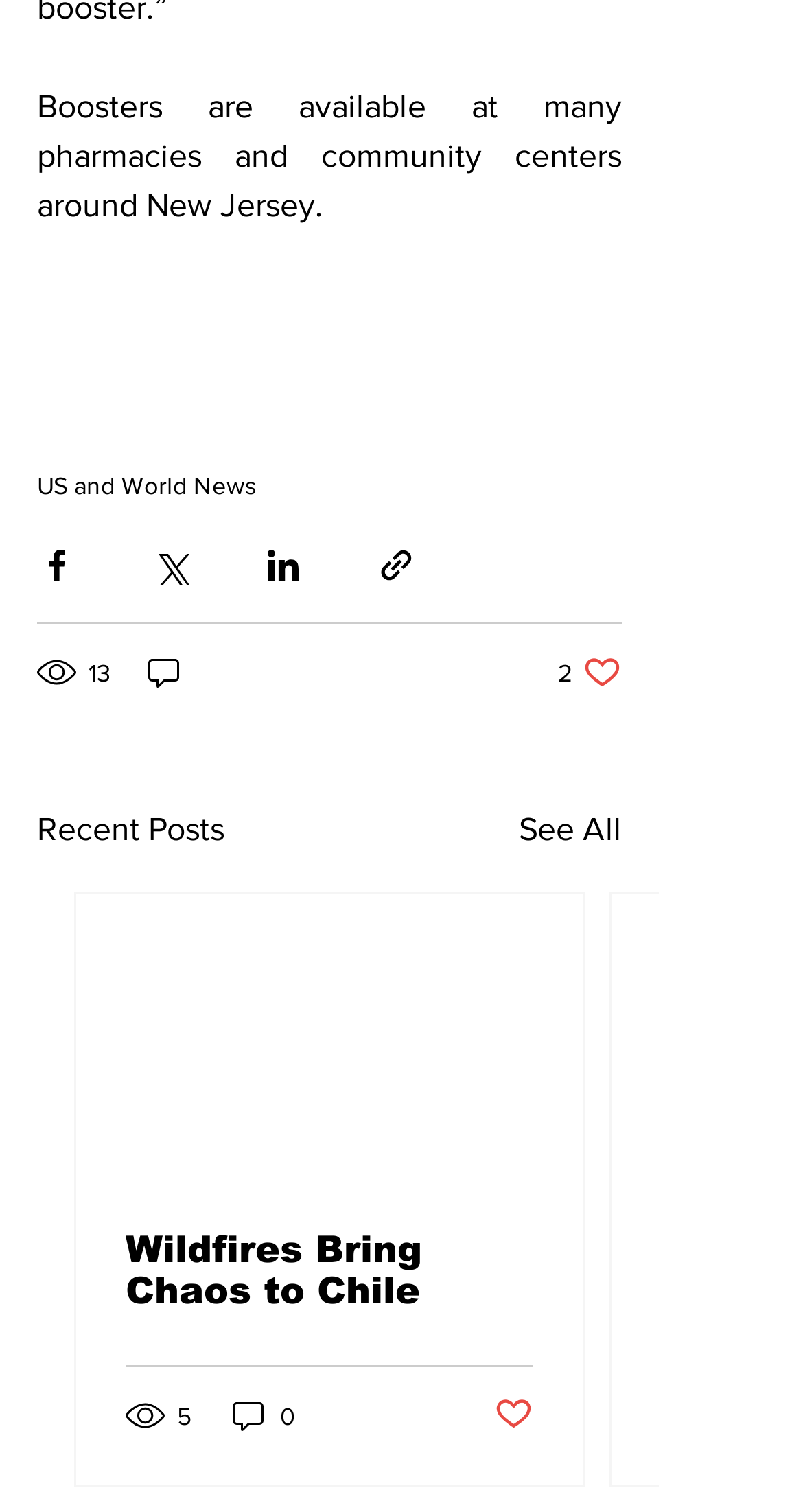Find the bounding box coordinates of the element to click in order to complete this instruction: "Like a post". The bounding box coordinates must be four float numbers between 0 and 1, denoted as [left, top, right, bottom].

[0.615, 0.922, 0.664, 0.951]